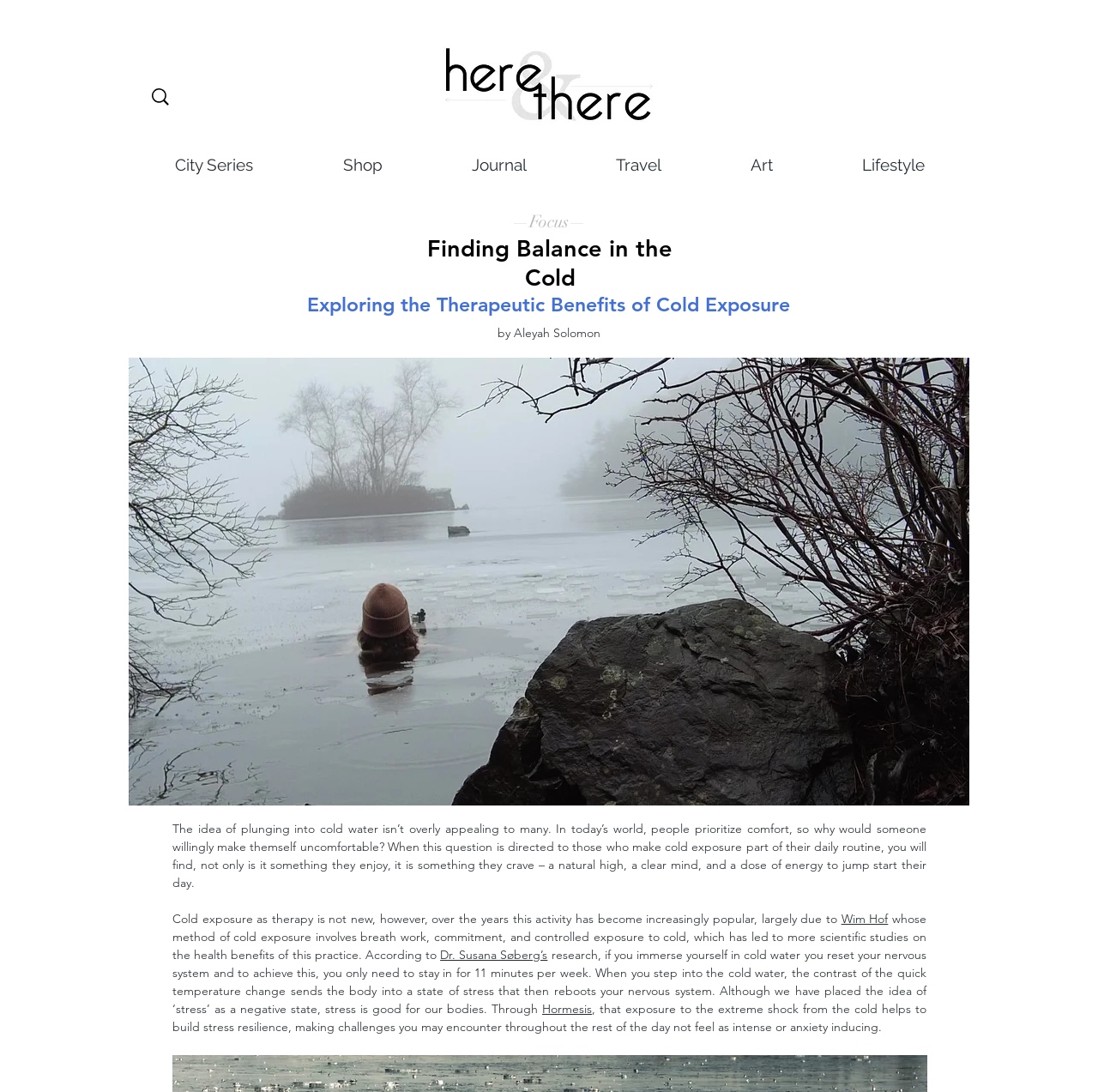Based on the image, please respond to the question with as much detail as possible:
What is the name of the research mentioned in the article?

I found the name of the research by reading the text which mentions 'According to Dr. Susana Søberg’s research...'.